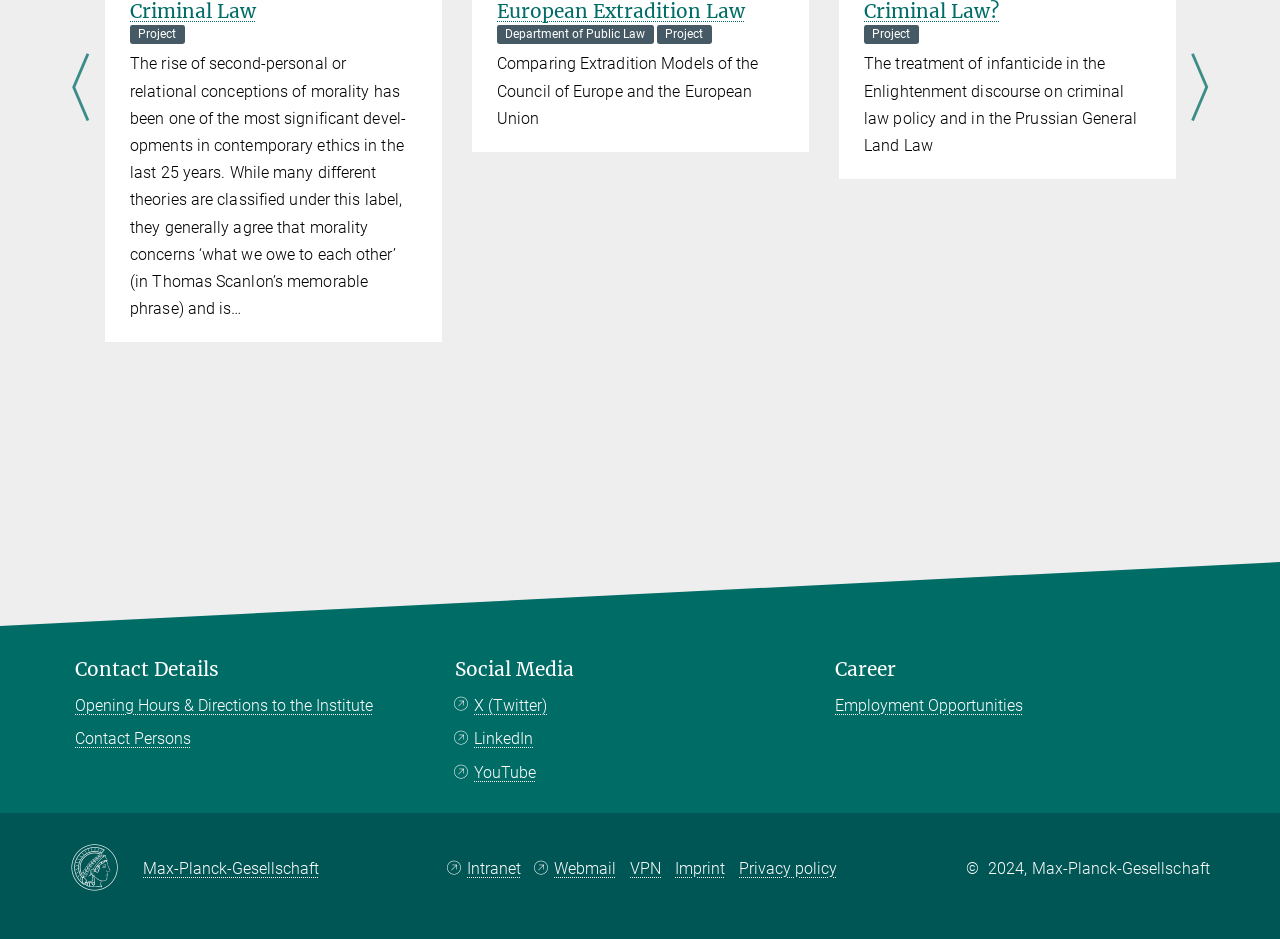What are the social media platforms listed on the webpage?
Examine the webpage screenshot and provide an in-depth answer to the question.

The links under the 'Social Media' heading have icons and text indicating that the social media platforms listed are Twitter, LinkedIn, and YouTube.